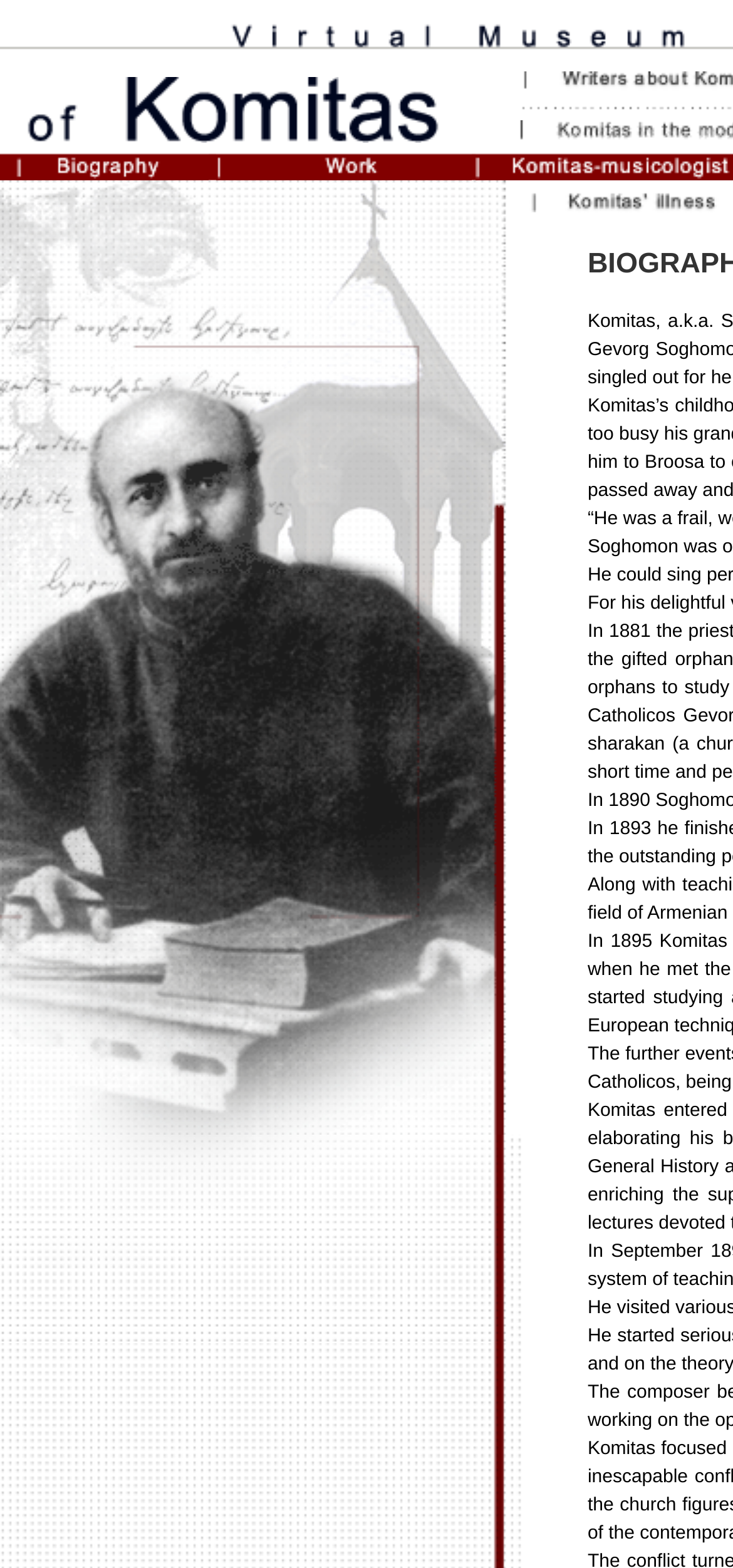What is the layout of the webpage?
Using the image as a reference, give a one-word or short phrase answer.

Table-based